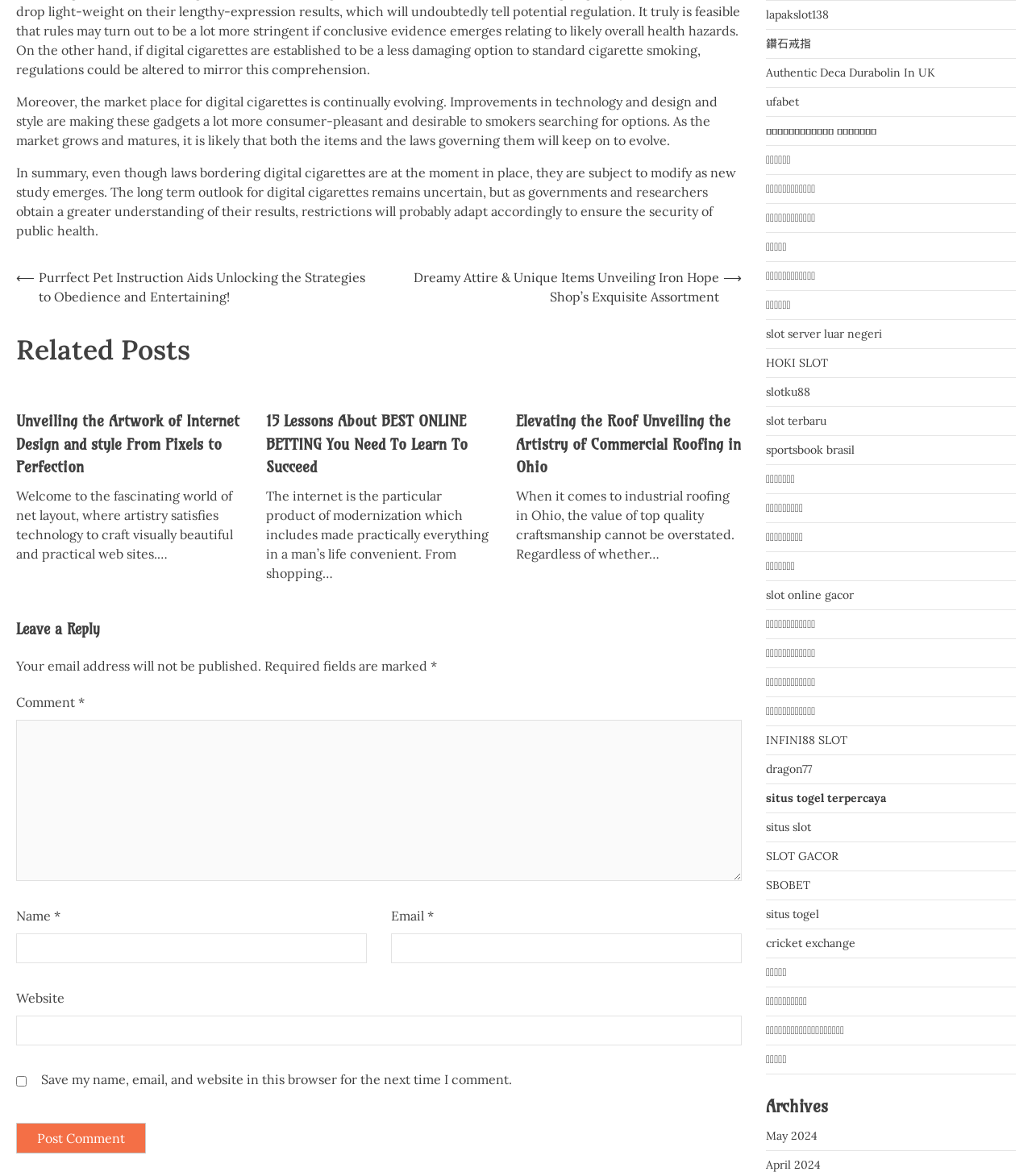Locate the bounding box coordinates of the area where you should click to accomplish the instruction: "Enter your name in the 'Name' field".

[0.016, 0.794, 0.355, 0.819]